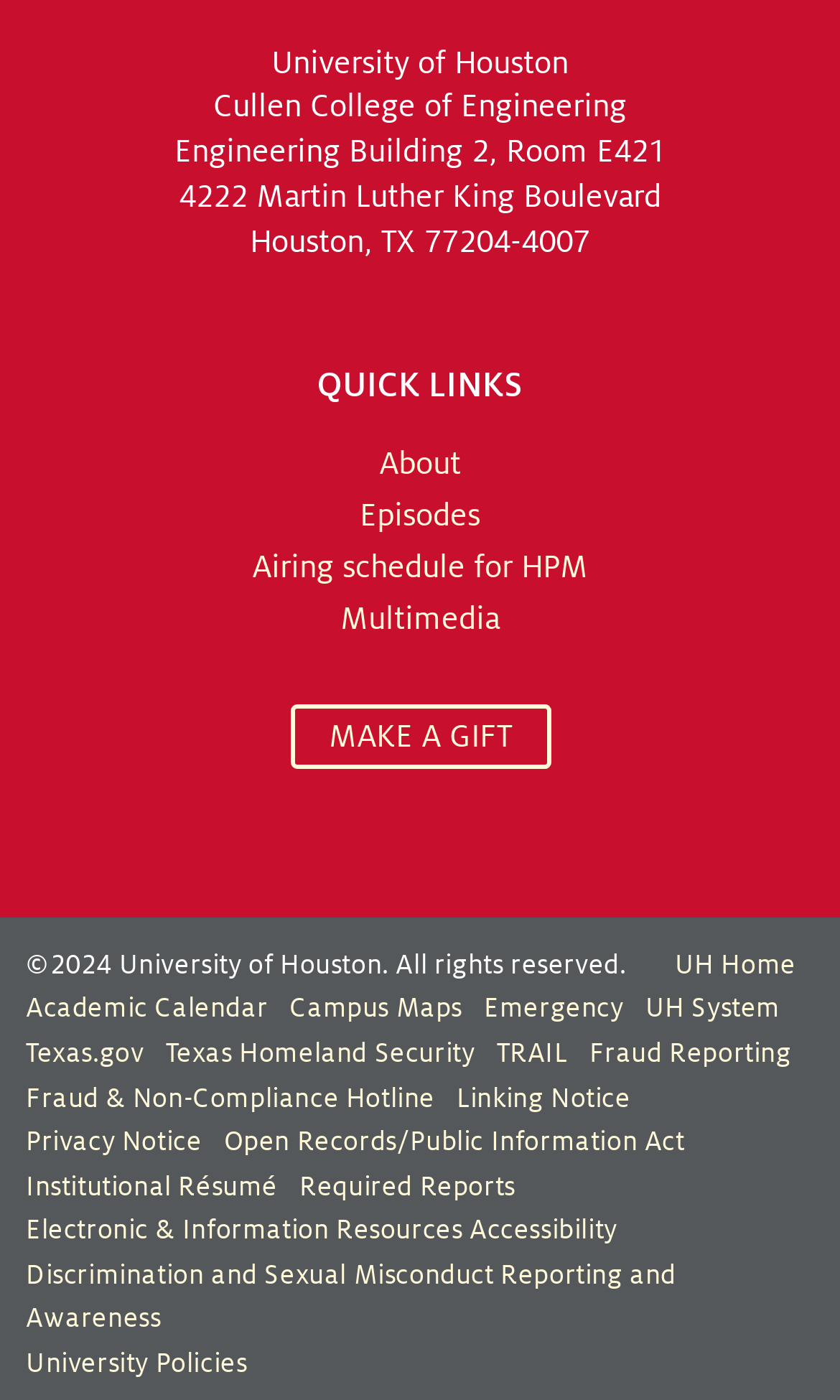Please locate the bounding box coordinates of the element's region that needs to be clicked to follow the instruction: "Go to the 'UH Home' page". The bounding box coordinates should be provided as four float numbers between 0 and 1, i.e., [left, top, right, bottom].

[0.803, 0.678, 0.948, 0.7]